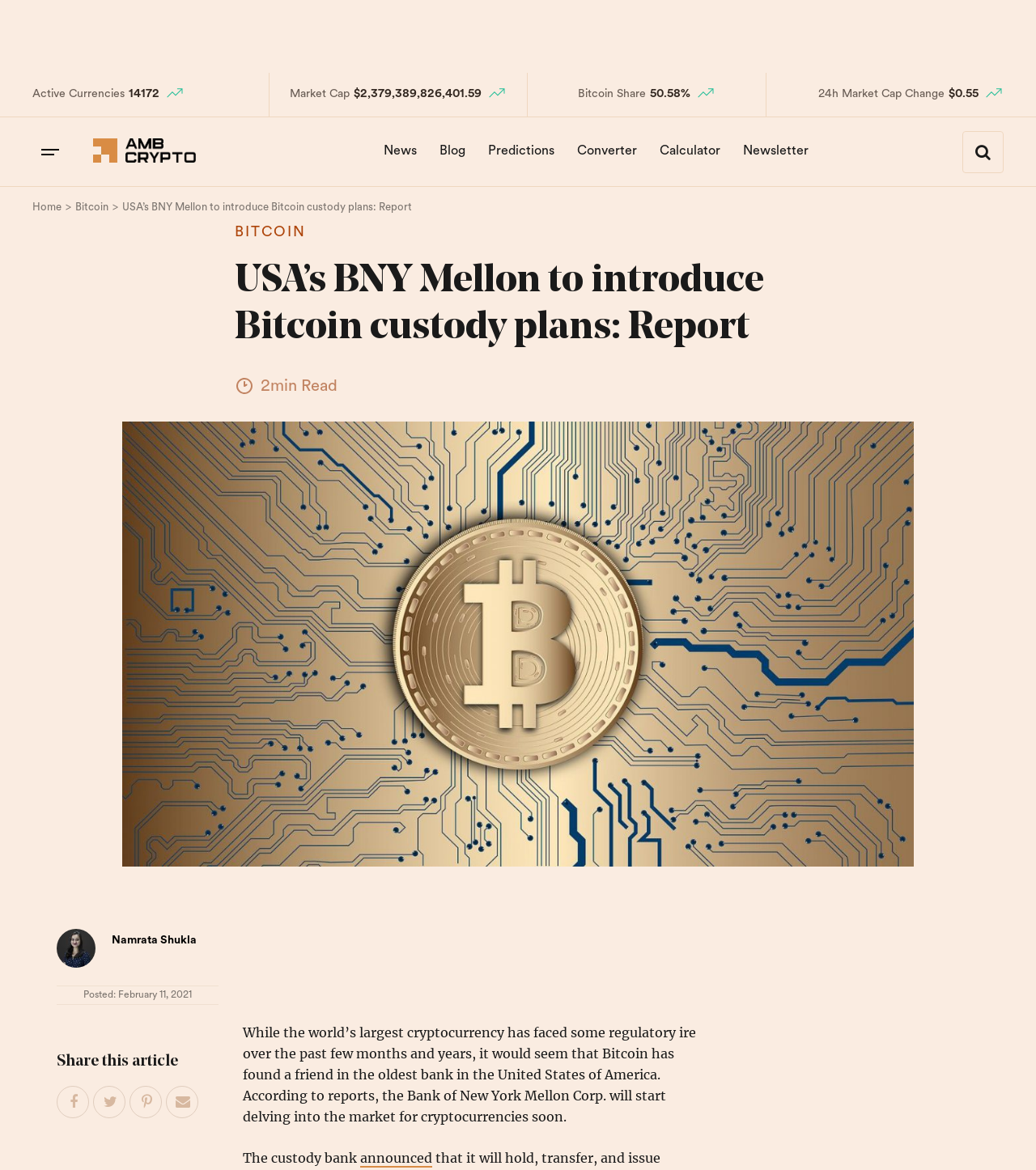Identify the bounding box coordinates for the region of the element that should be clicked to carry out the instruction: "Contact via phone". The bounding box coordinates should be four float numbers between 0 and 1, i.e., [left, top, right, bottom].

None